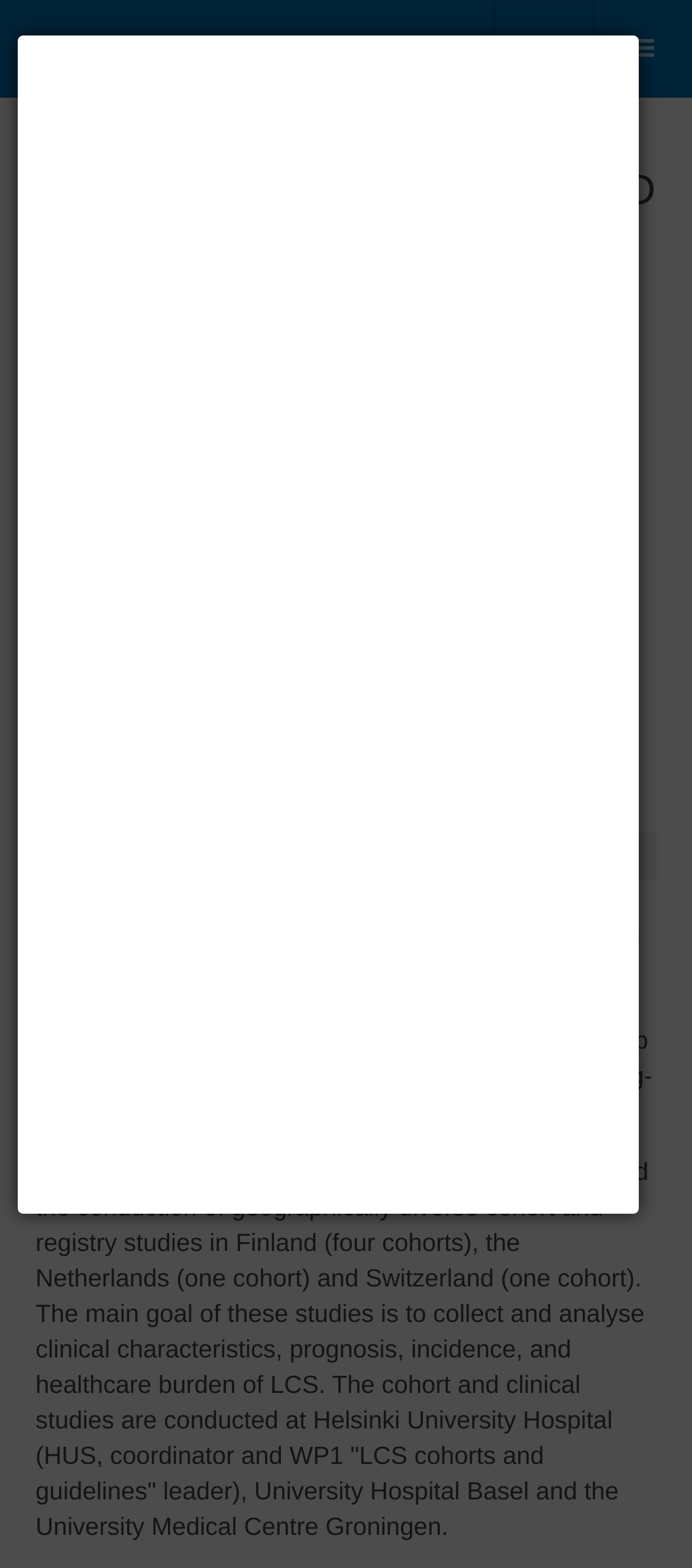What is the goal of the cohort and clinical studies?
Please answer the question with as much detail and depth as you can.

I inferred this answer by reading the static text 'The main goal of these studies is to collect and analyse clinical characteristics, prognosis, incidence, and healthcare burden of LCS.' which describes the objectives of the studies.